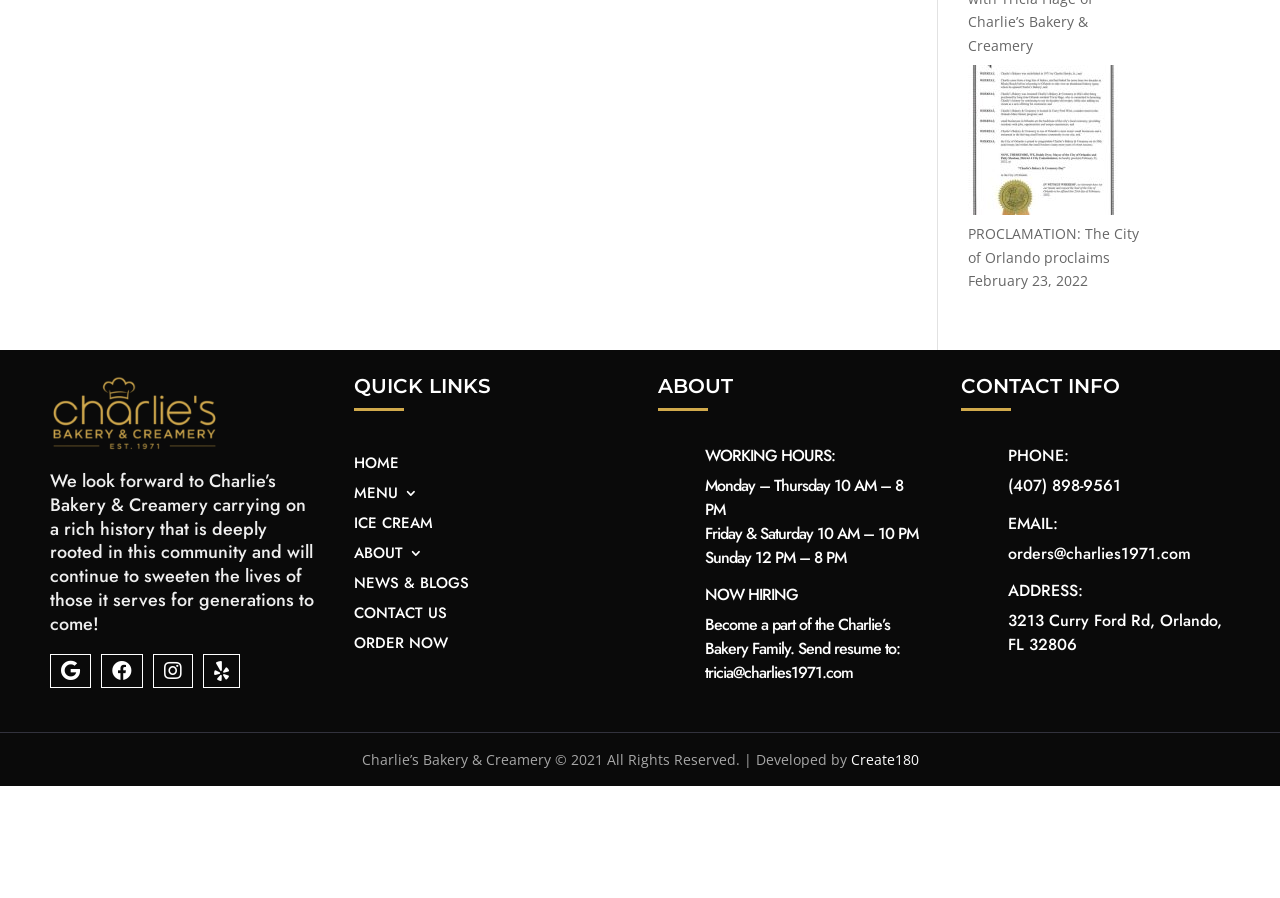Using the provided element description: "MENU", determine the bounding box coordinates of the corresponding UI element in the screenshot.

[0.276, 0.542, 0.326, 0.566]